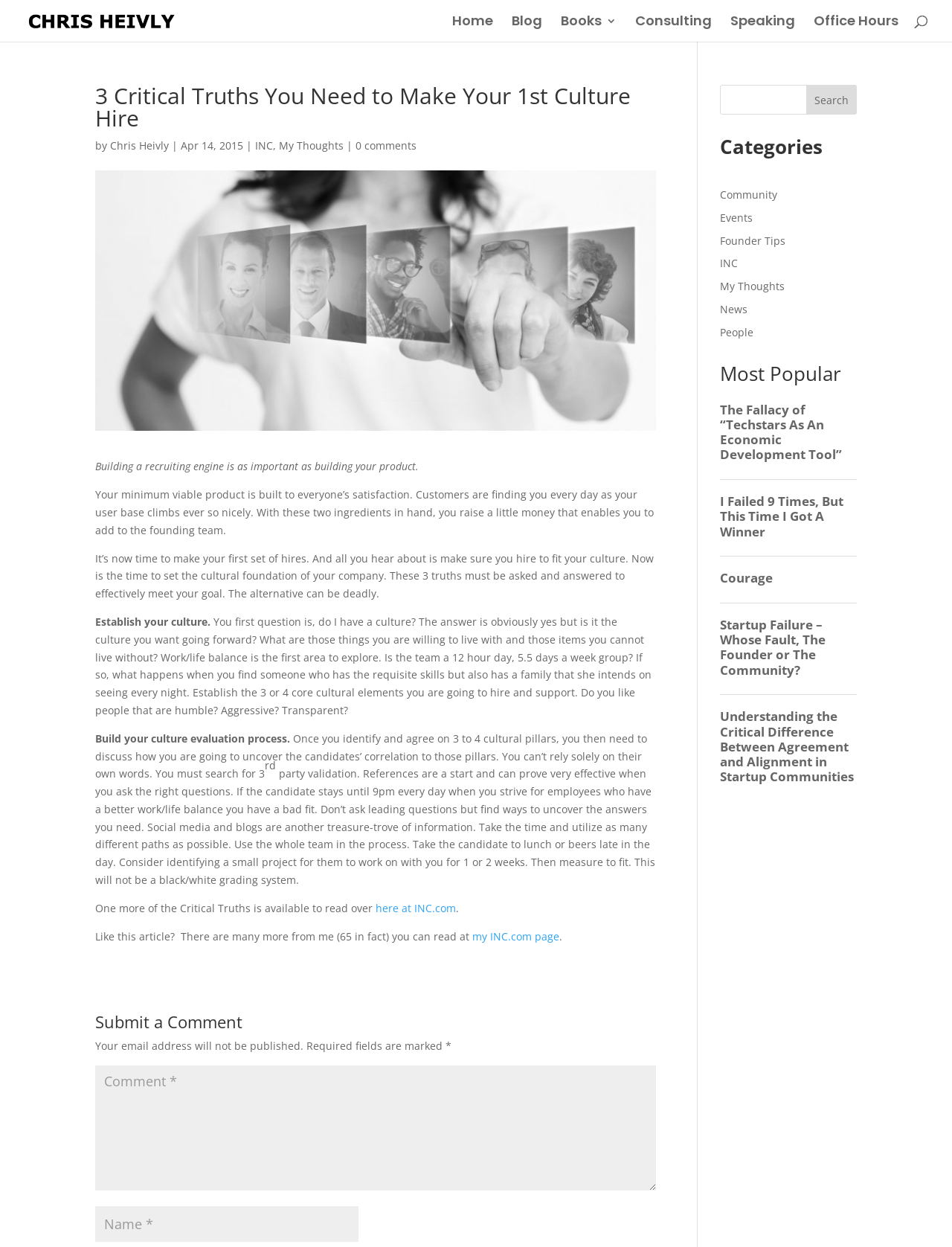Generate a detailed explanation of the webpage's features and information.

This webpage is an article titled "3 Critical Truths You Need to Make Your 1st Culture Hire" by Chris Heivly, published on April 14, 2015, on INC. The article is divided into several sections, with a heading and subheadings. 

At the top of the page, there is a navigation menu with links to "Home", "Blog", "Books 3", "Consulting", "Speaking", and "Office Hours". Below the navigation menu, the article title and author are displayed, along with a link to INC and a comment count.

The article itself is divided into three main sections, each with a subheading. The first section discusses the importance of establishing a company culture, and the need to define what that culture is. The second section explains the need to build a culture evaluation process to identify candidates who fit the company culture. The third section is not fully displayed on this page, but a link is provided to read the rest of the article on INC.com.

To the right of the article, there is a sidebar with several sections. The top section is a search bar with a search button. Below the search bar, there is a list of categories, including "Community", "Events", "Founder Tips", and others. Further down, there is a list of most popular articles, with links to each article.

At the bottom of the page, there is a comment submission form, where users can enter their name, email address, and comment.